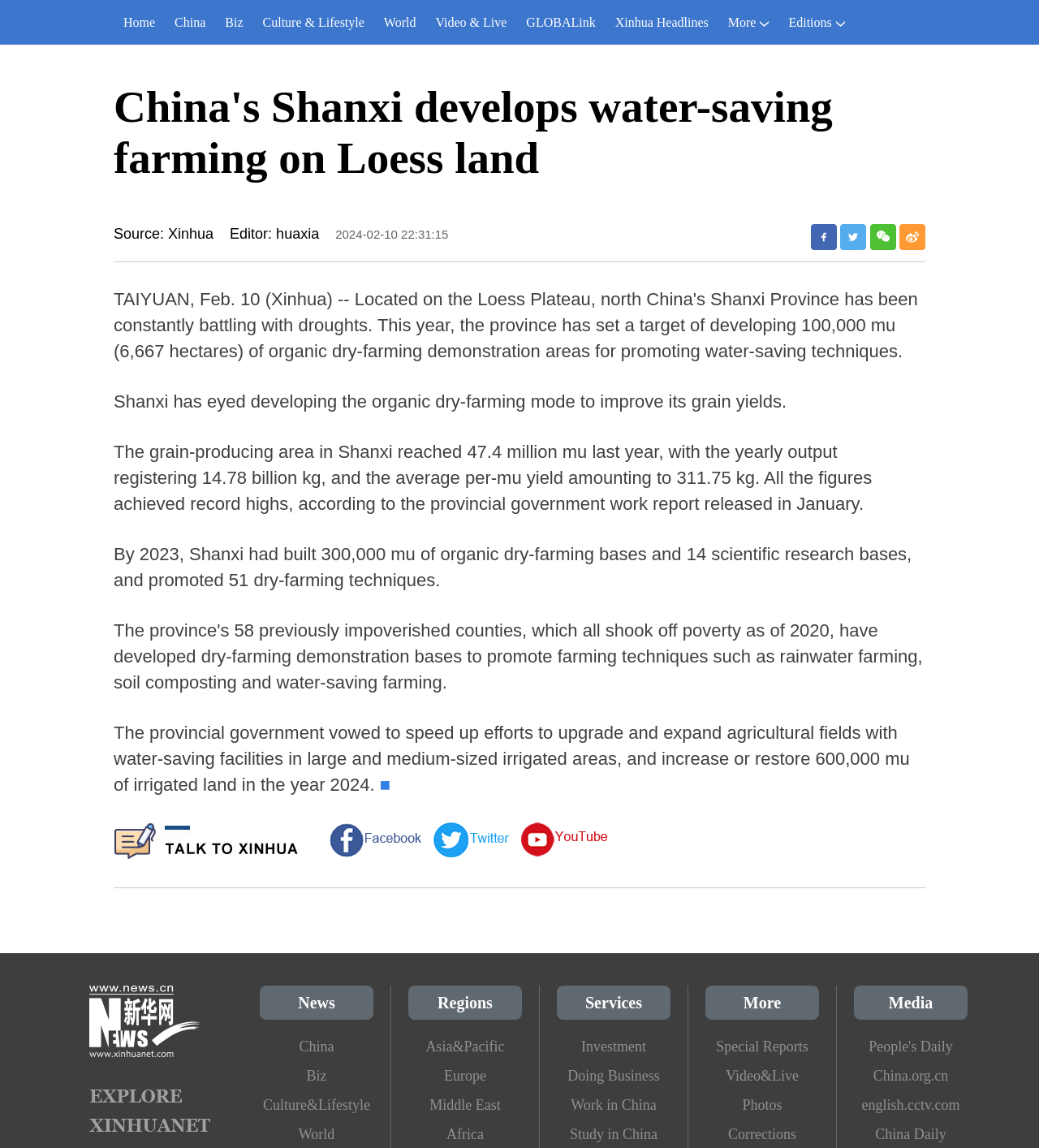For the following element description, predict the bounding box coordinates in the format (top-left x, top-left y, bottom-right x, bottom-right y). All values should be floating point numbers between 0 and 1. Description: Special Reports

[0.679, 0.899, 0.788, 0.924]